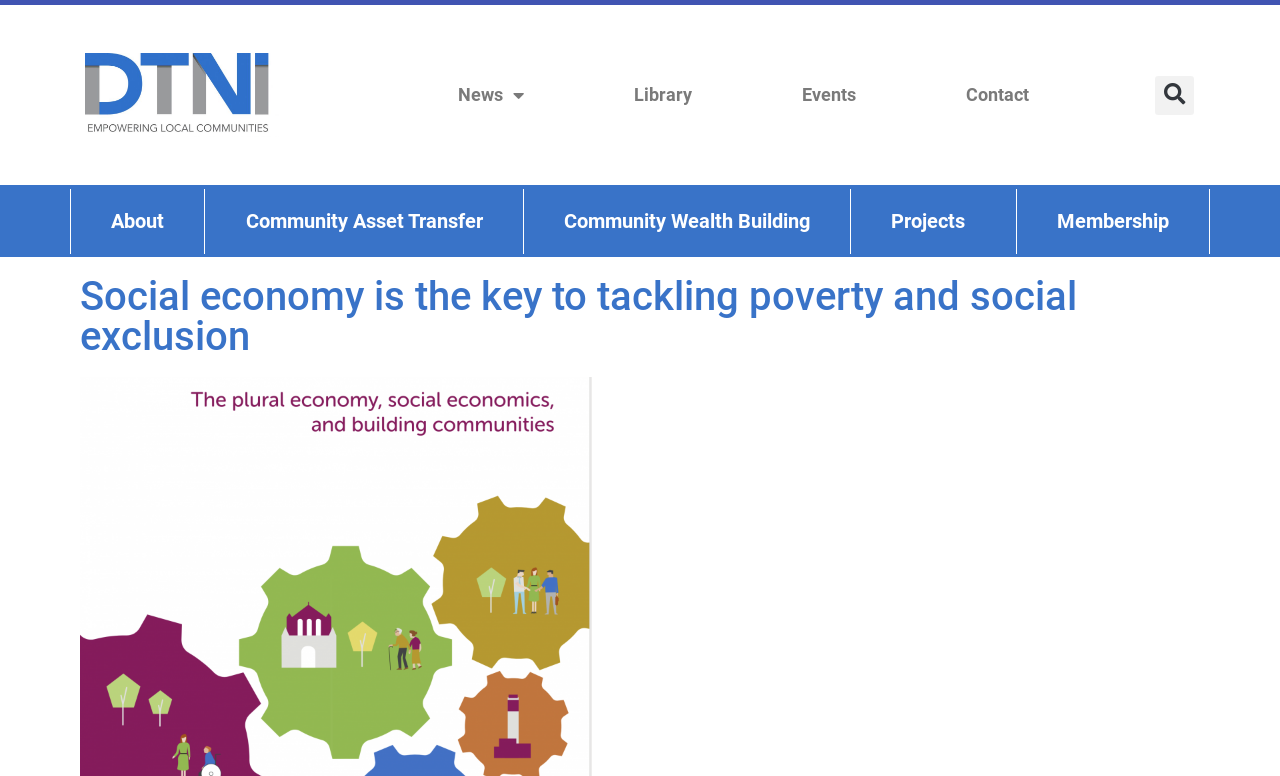What is the second topic listed under the main heading?
Respond to the question with a single word or phrase according to the image.

Community Asset Transfer